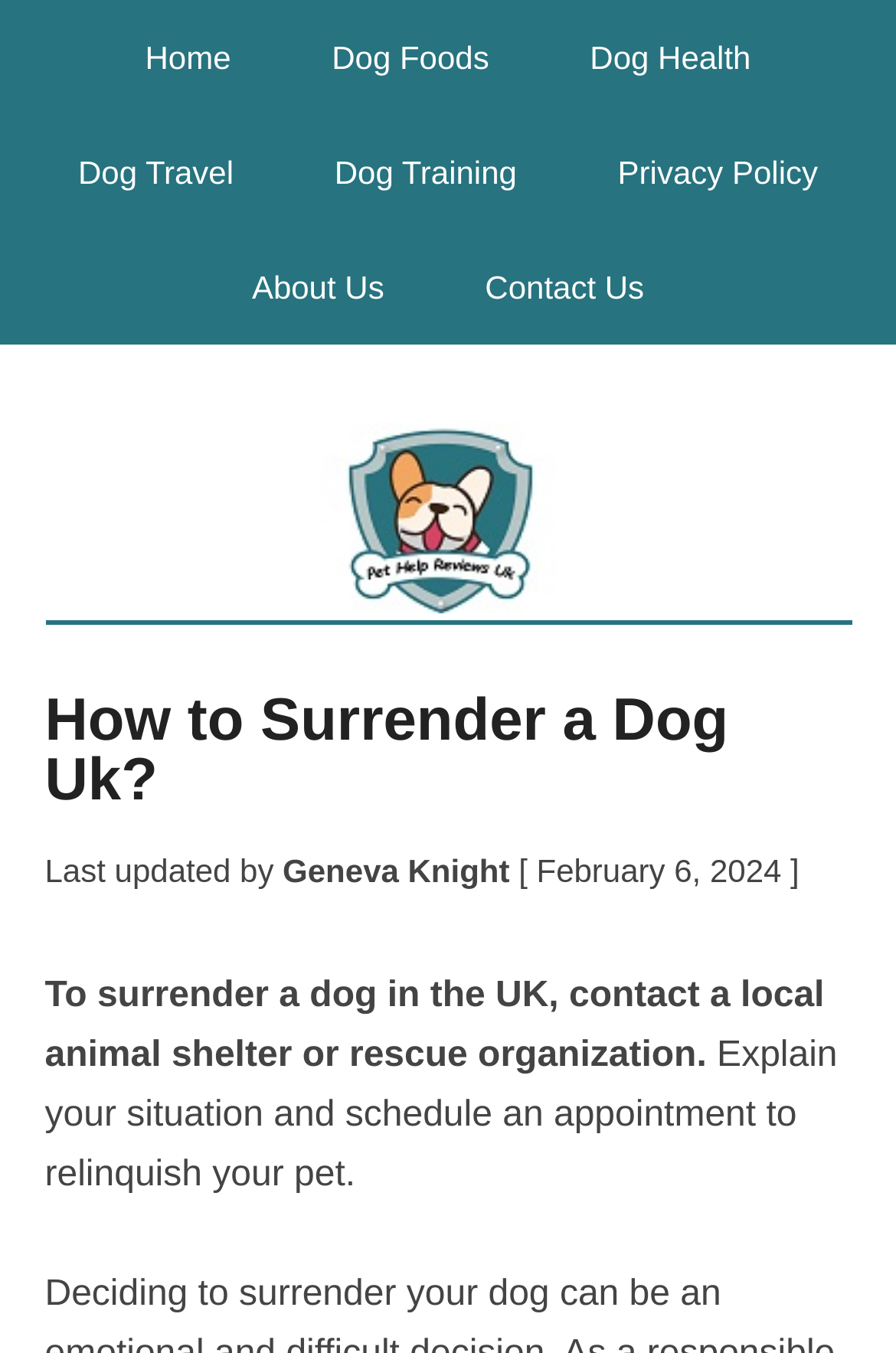What is the first step to surrender a dog in the UK?
Refer to the image and respond with a one-word or short-phrase answer.

Contact a local animal shelter